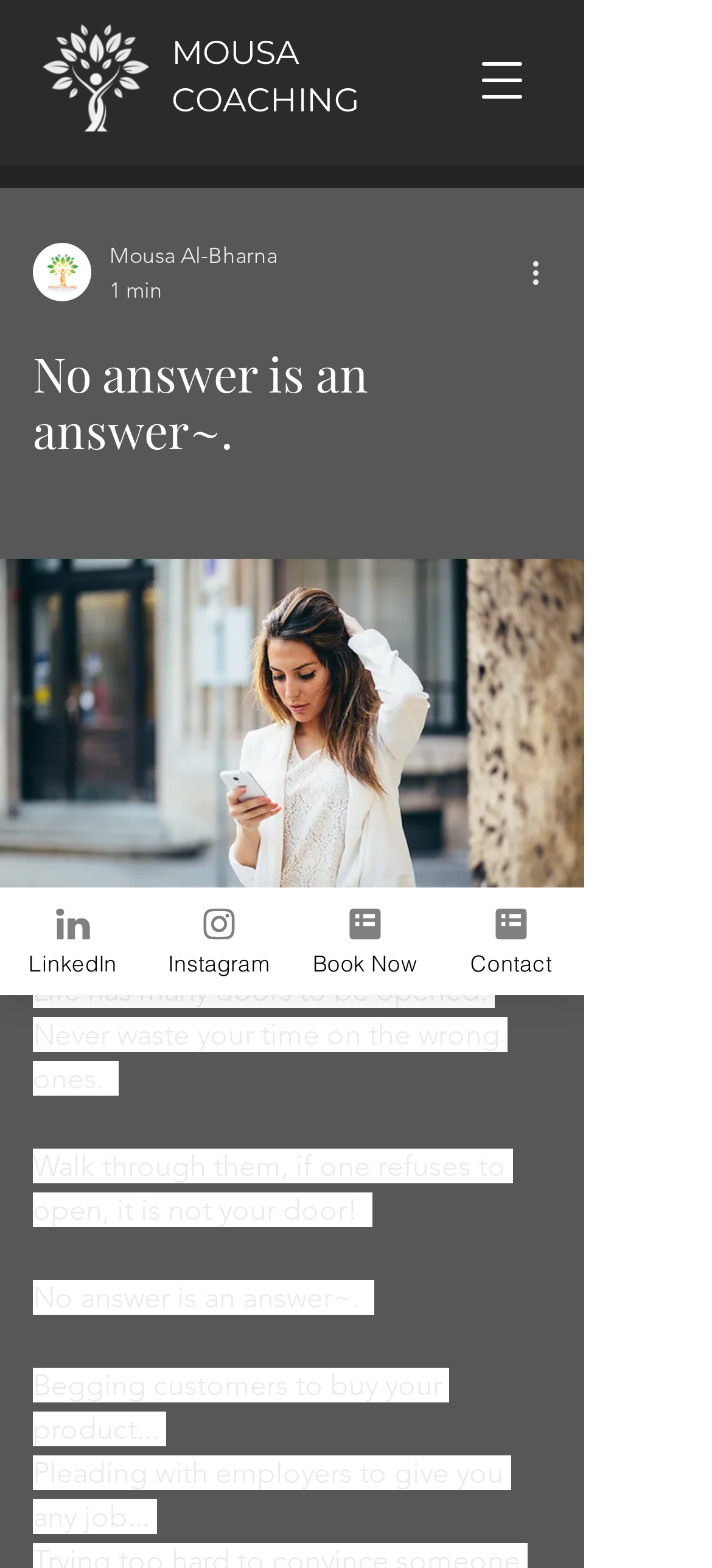Determine the bounding box coordinates for the clickable element required to fulfill the instruction: "Book now". Provide the coordinates as four float numbers between 0 and 1, i.e., [left, top, right, bottom].

[0.41, 0.566, 0.615, 0.635]